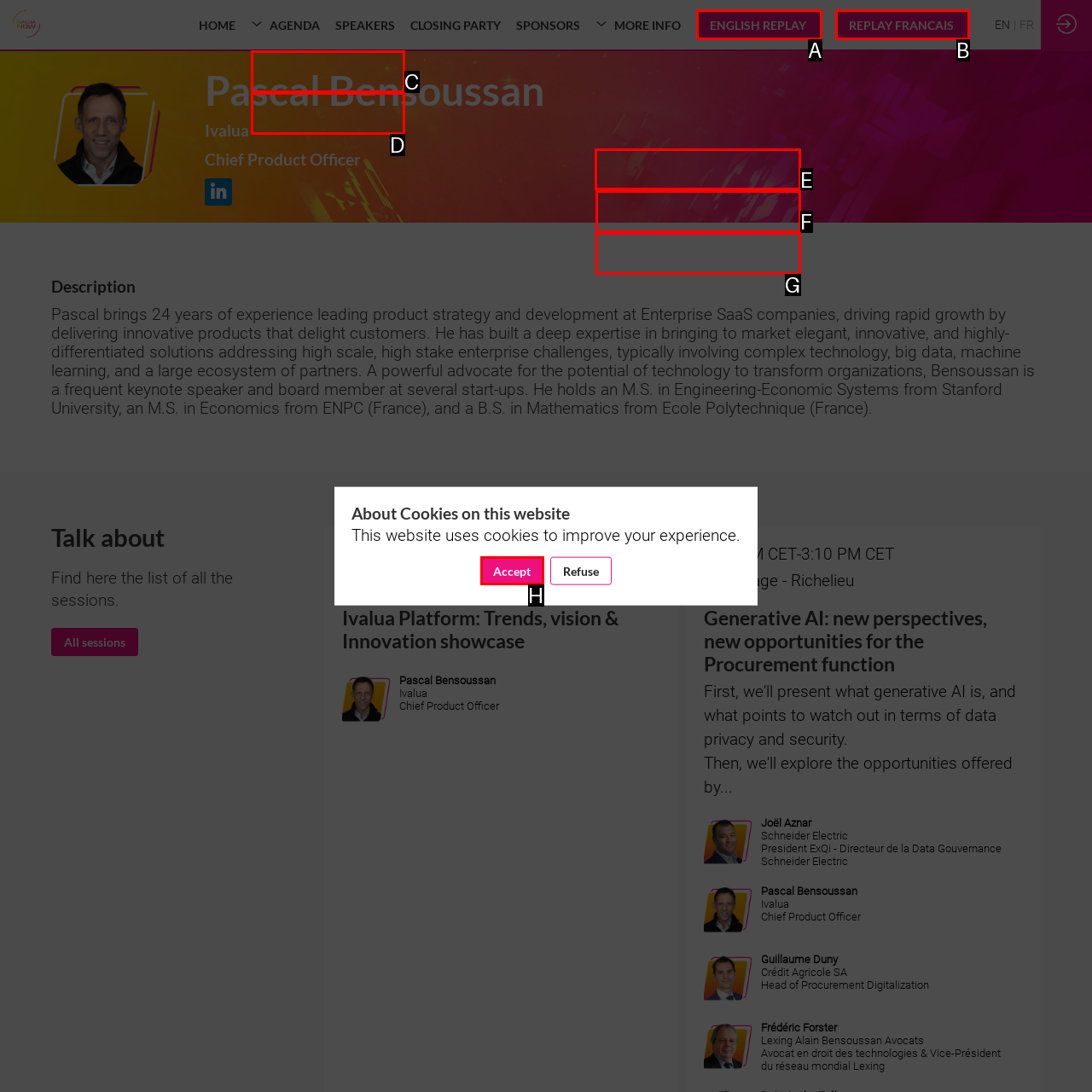Show which HTML element I need to click to perform this task: Click the 'CAR SHARING' link Answer with the letter of the correct choice.

E